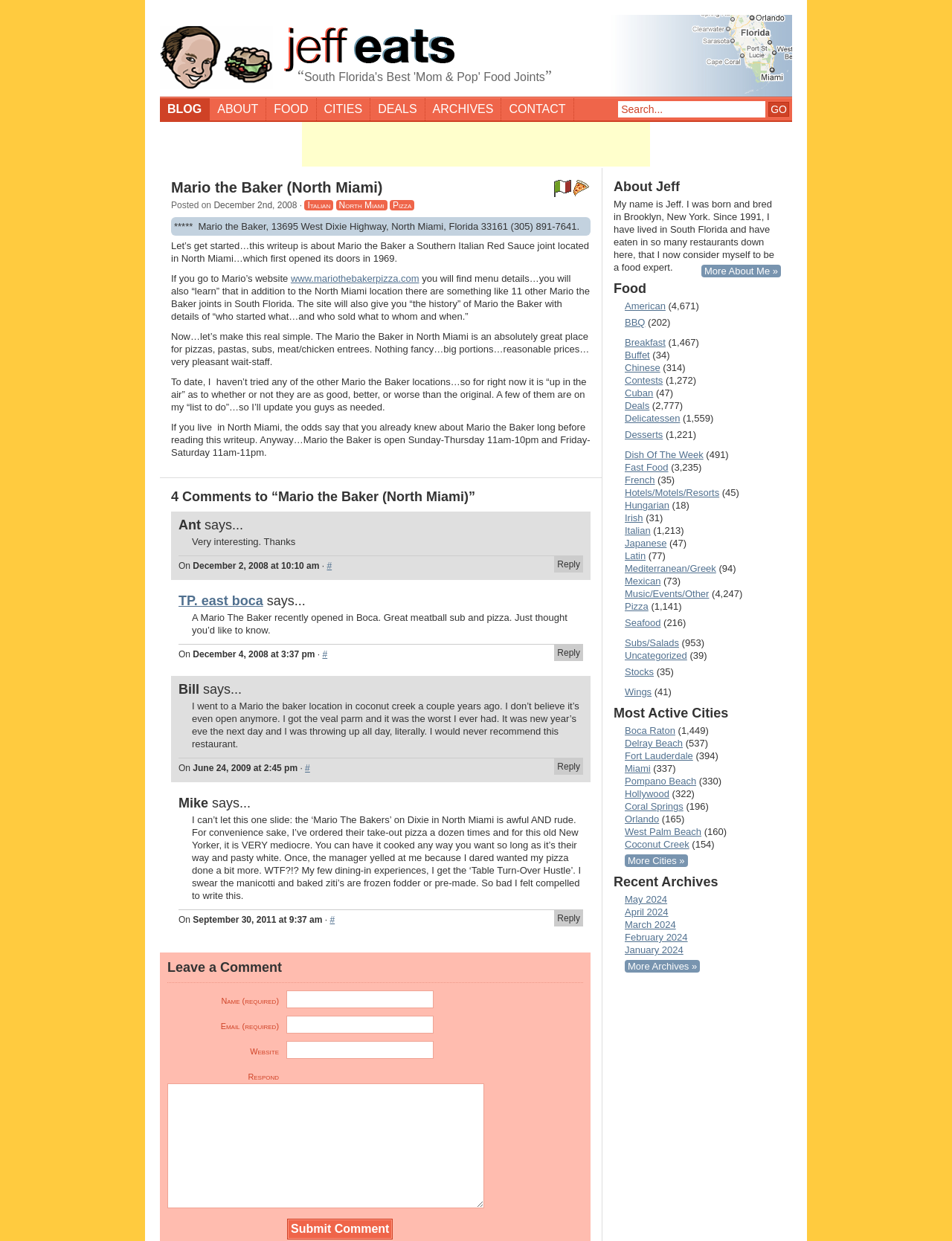Can you find the bounding box coordinates for the element that needs to be clicked to execute this instruction: "Visit the blog"? The coordinates should be given as four float numbers between 0 and 1, i.e., [left, top, right, bottom].

[0.168, 0.079, 0.22, 0.097]